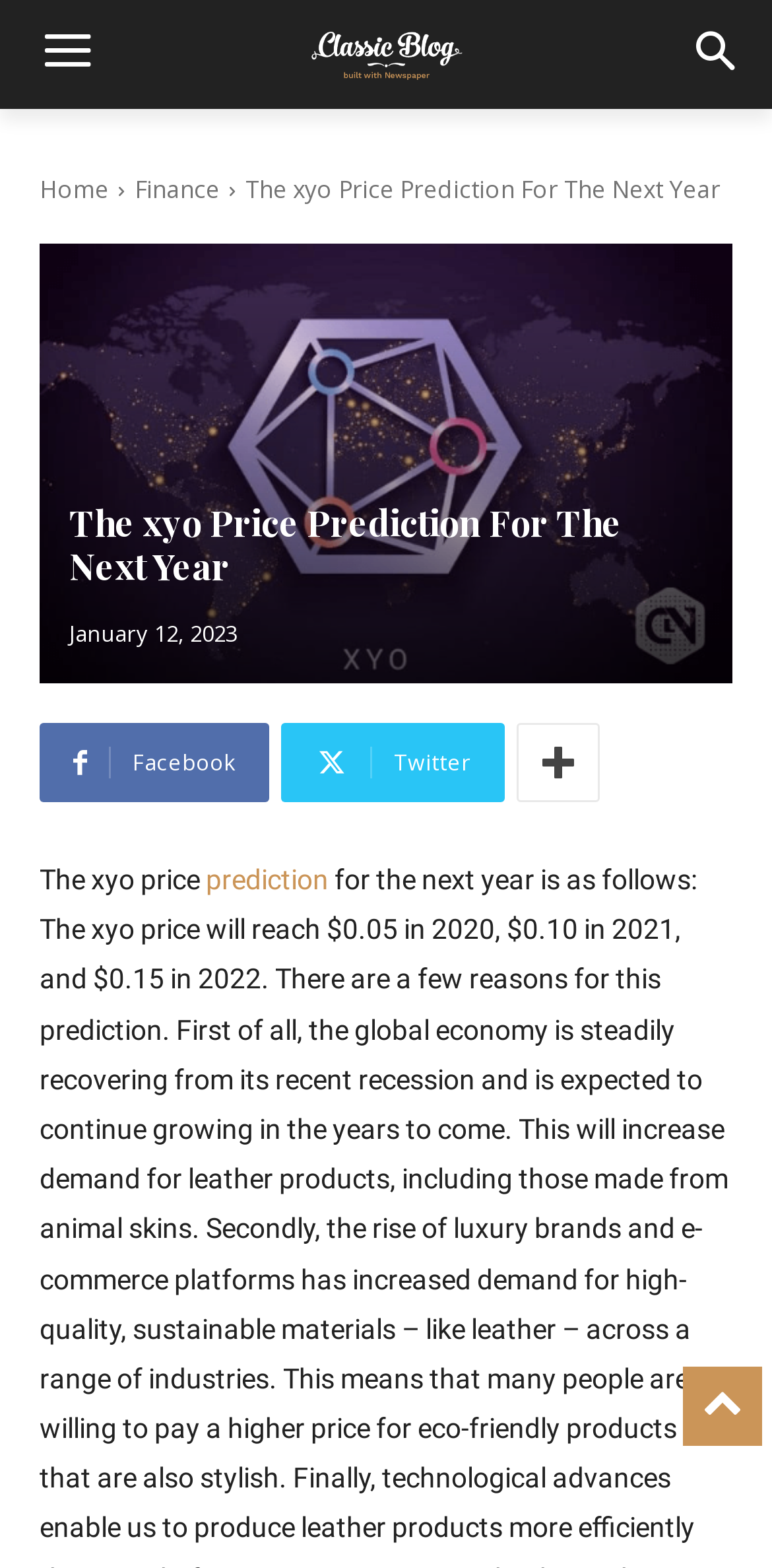What is the date of the xyo price prediction? Using the information from the screenshot, answer with a single word or phrase.

January 12, 2023